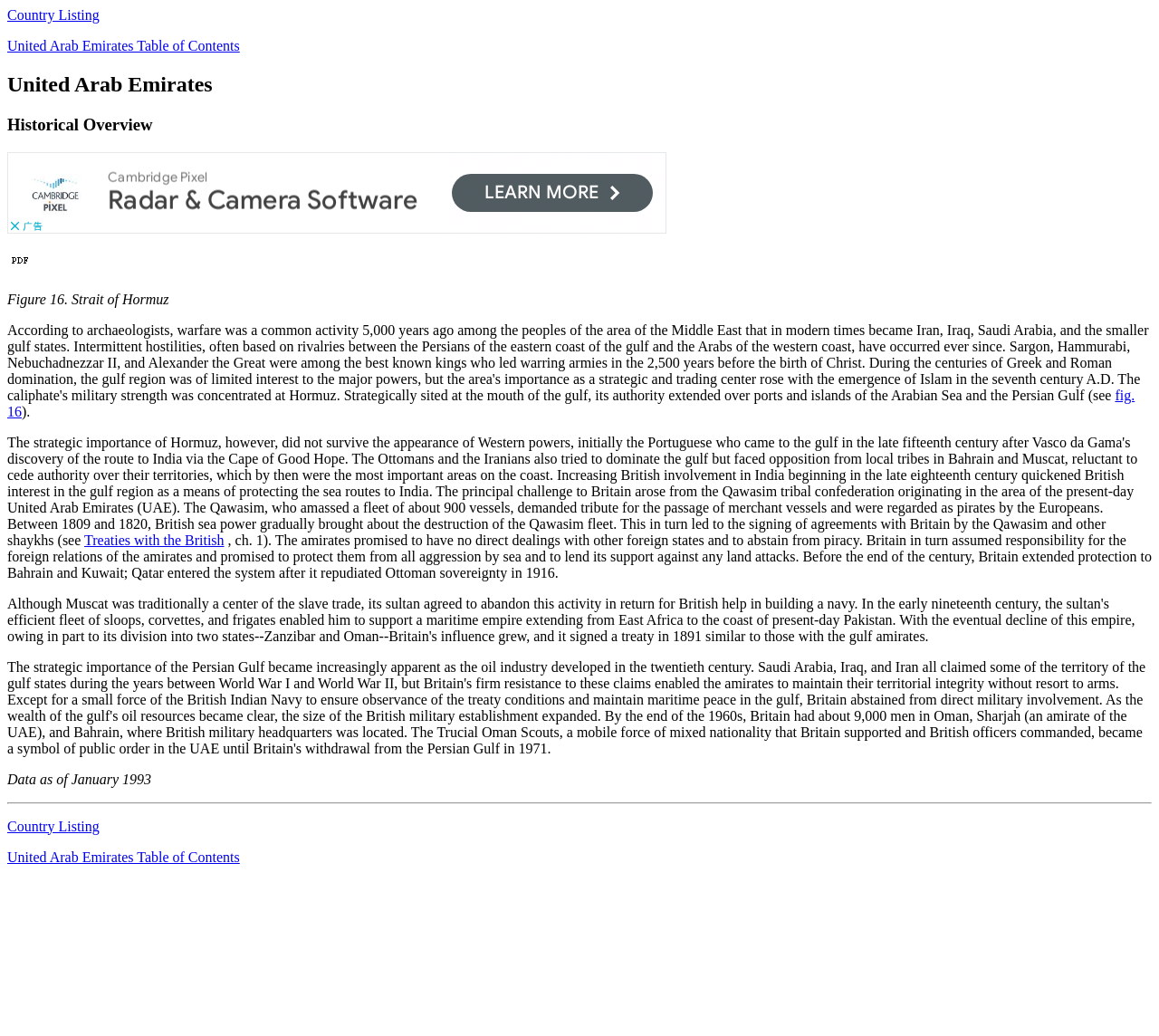Please locate the clickable area by providing the bounding box coordinates to follow this instruction: "Open PDF".

[0.006, 0.255, 0.031, 0.27]